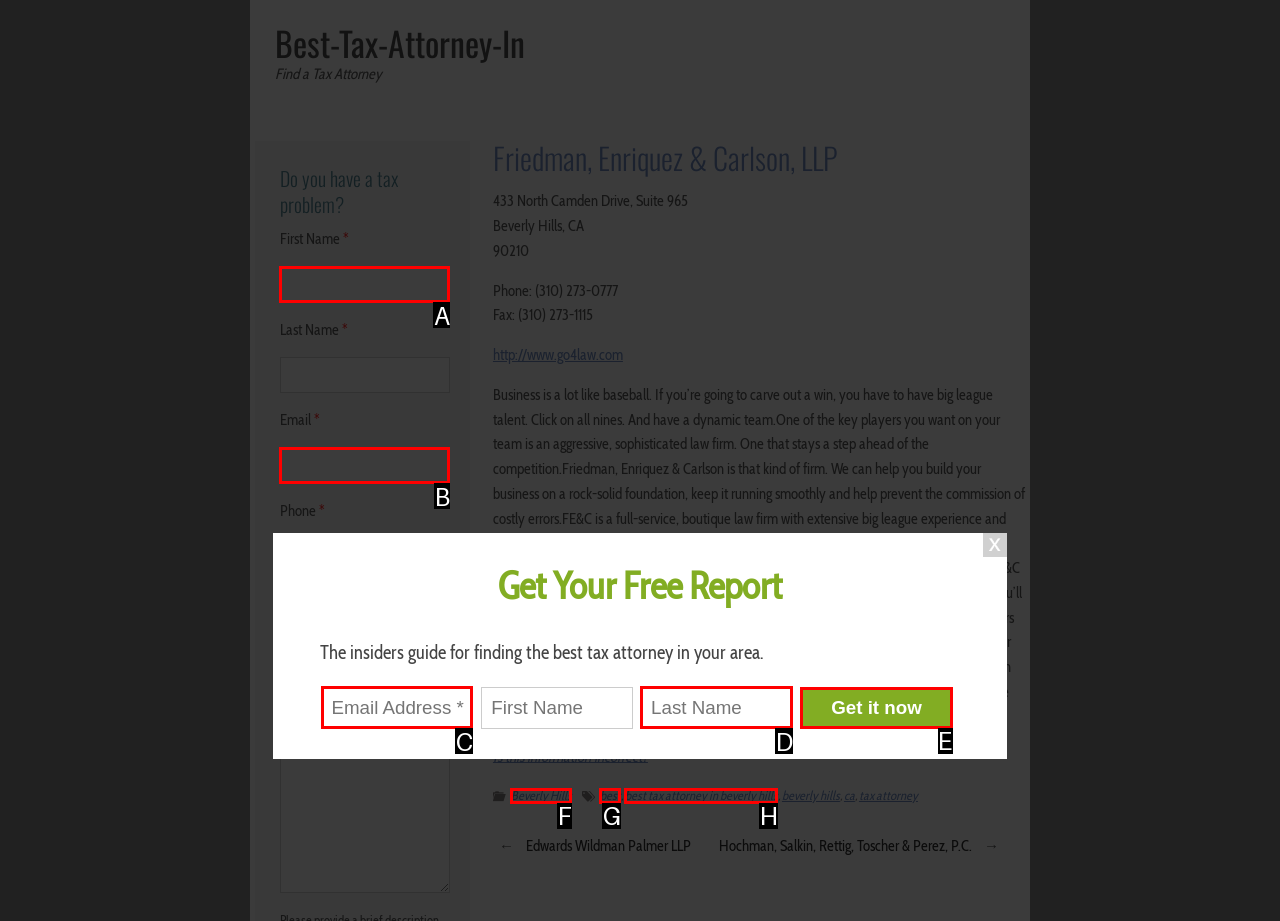Provide the letter of the HTML element that you need to click on to perform the task: Click Get it now.
Answer with the letter corresponding to the correct option.

E